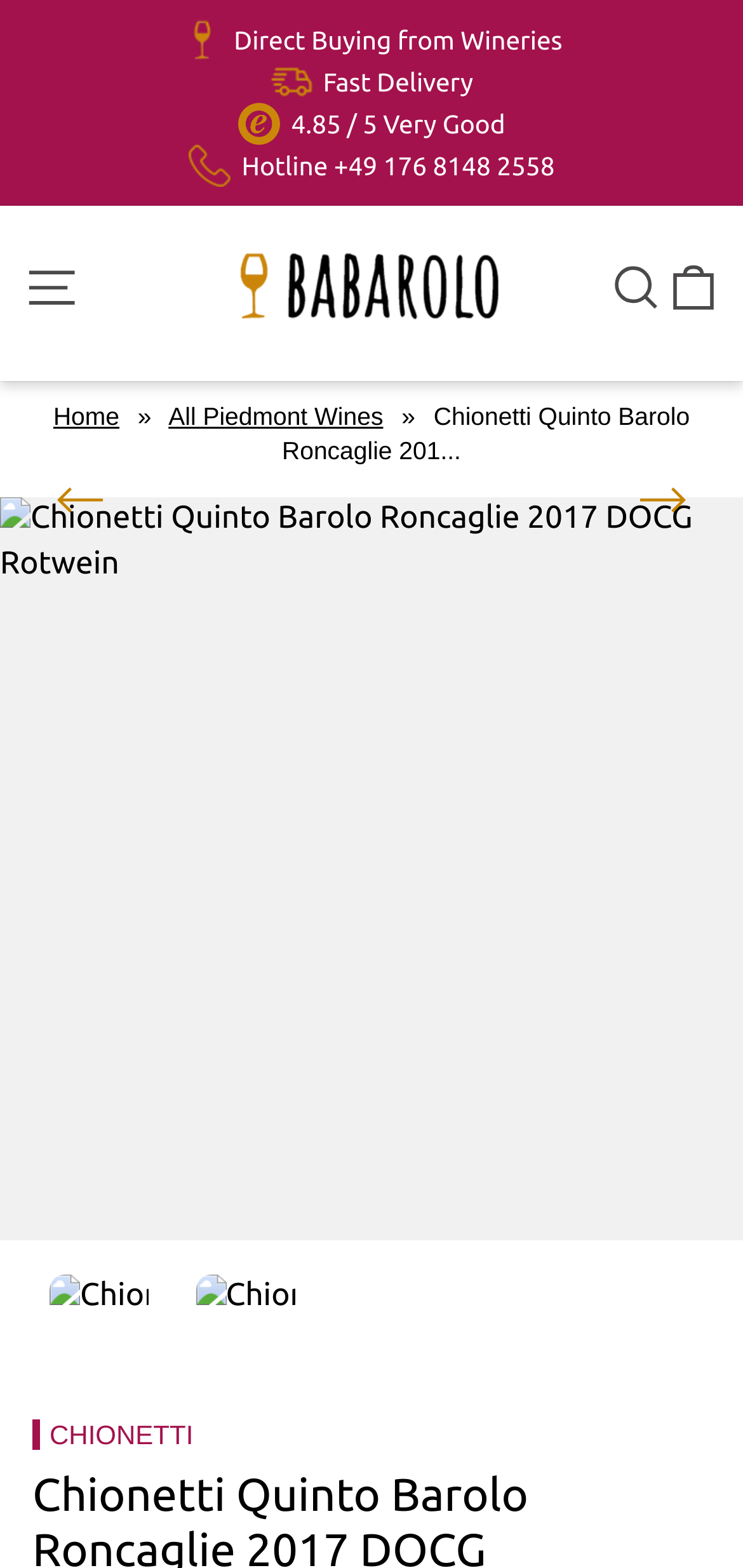Please specify the bounding box coordinates of the clickable region to carry out the following instruction: "Open the site navigation". The coordinates should be four float numbers between 0 and 1, in the format [left, top, right, bottom].

[0.024, 0.156, 0.112, 0.21]